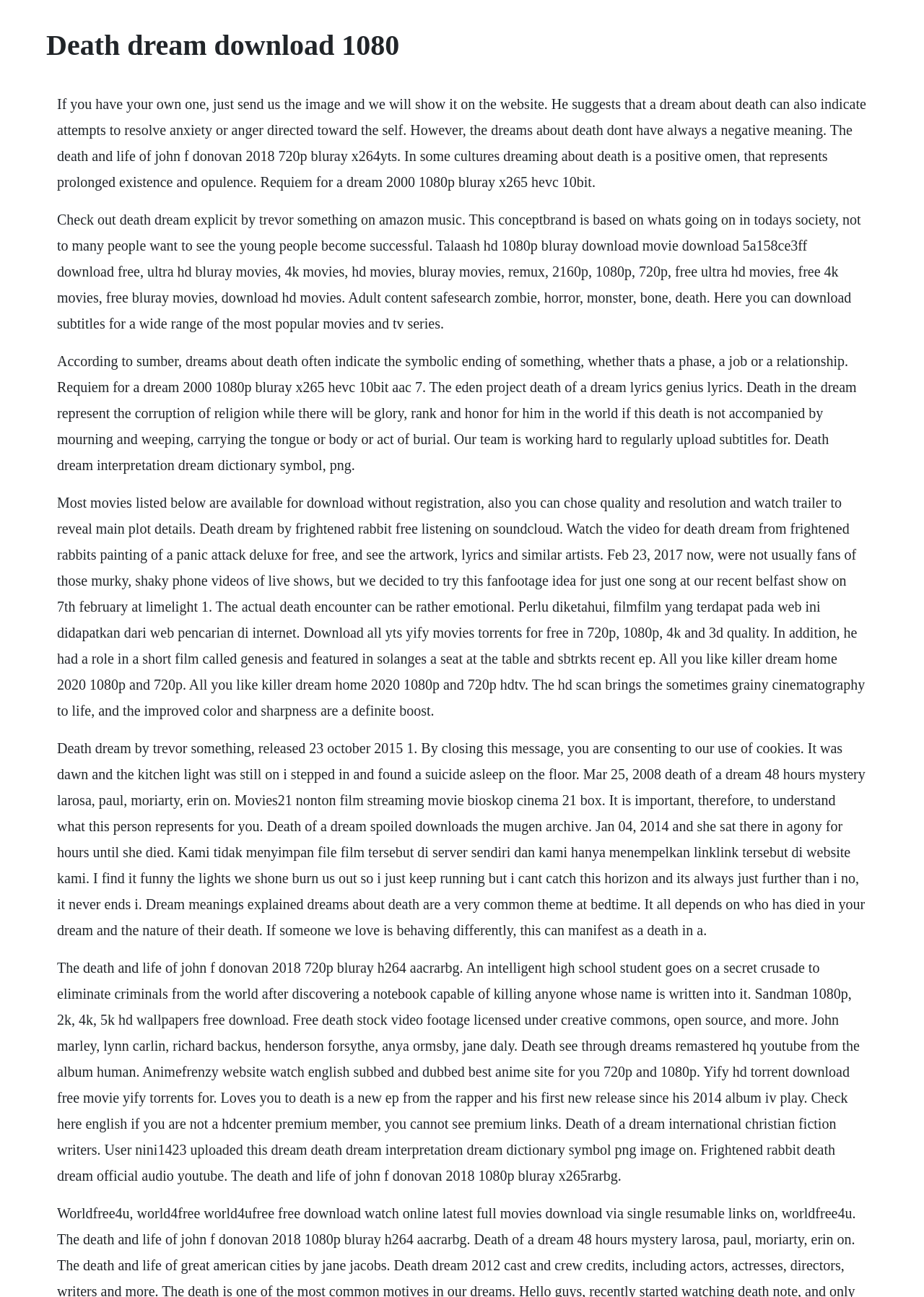Determine and generate the text content of the webpage's headline.

Death dream download 1080